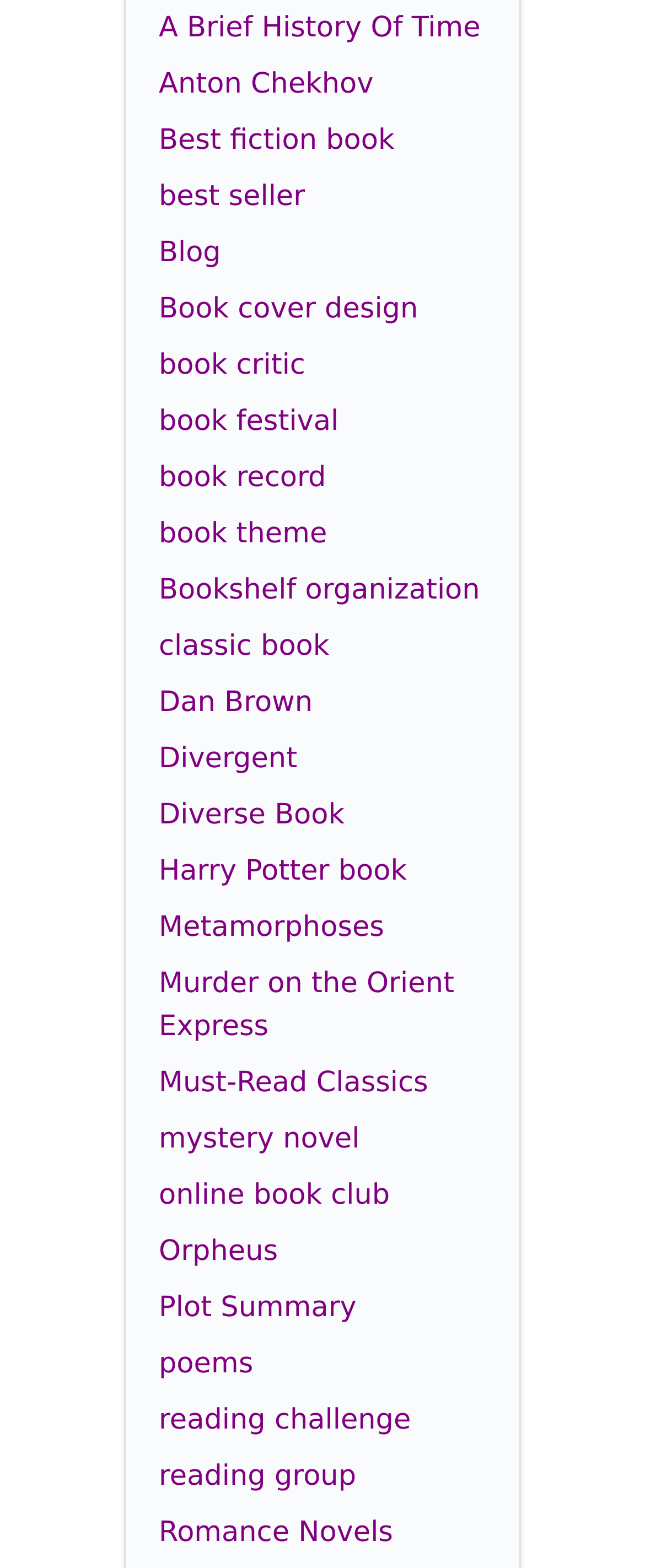Determine the bounding box coordinates of the region I should click to achieve the following instruction: "Visit the Blog". Ensure the bounding box coordinates are four float numbers between 0 and 1, i.e., [left, top, right, bottom].

[0.246, 0.151, 0.343, 0.172]